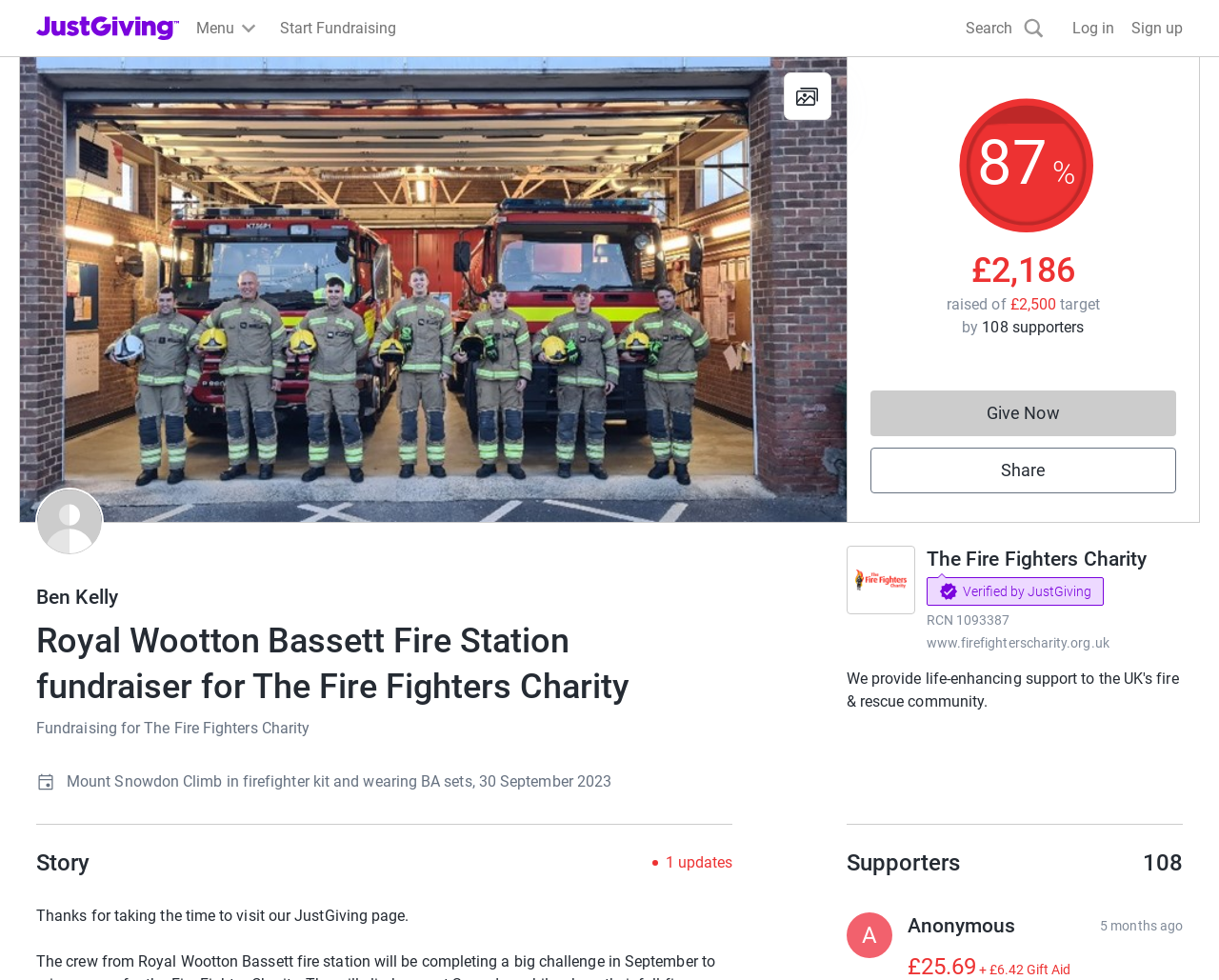Please examine the image and answer the question with a detailed explanation:
What is the target amount for fundraising?

I found the target amount by looking at the section that displays the fundraising progress, where it says 'raised of £2,500 target'. This section is located below the title 'Royal Wootton Bassett Fire Station fundraiser for The Fire Fighters Charity'.